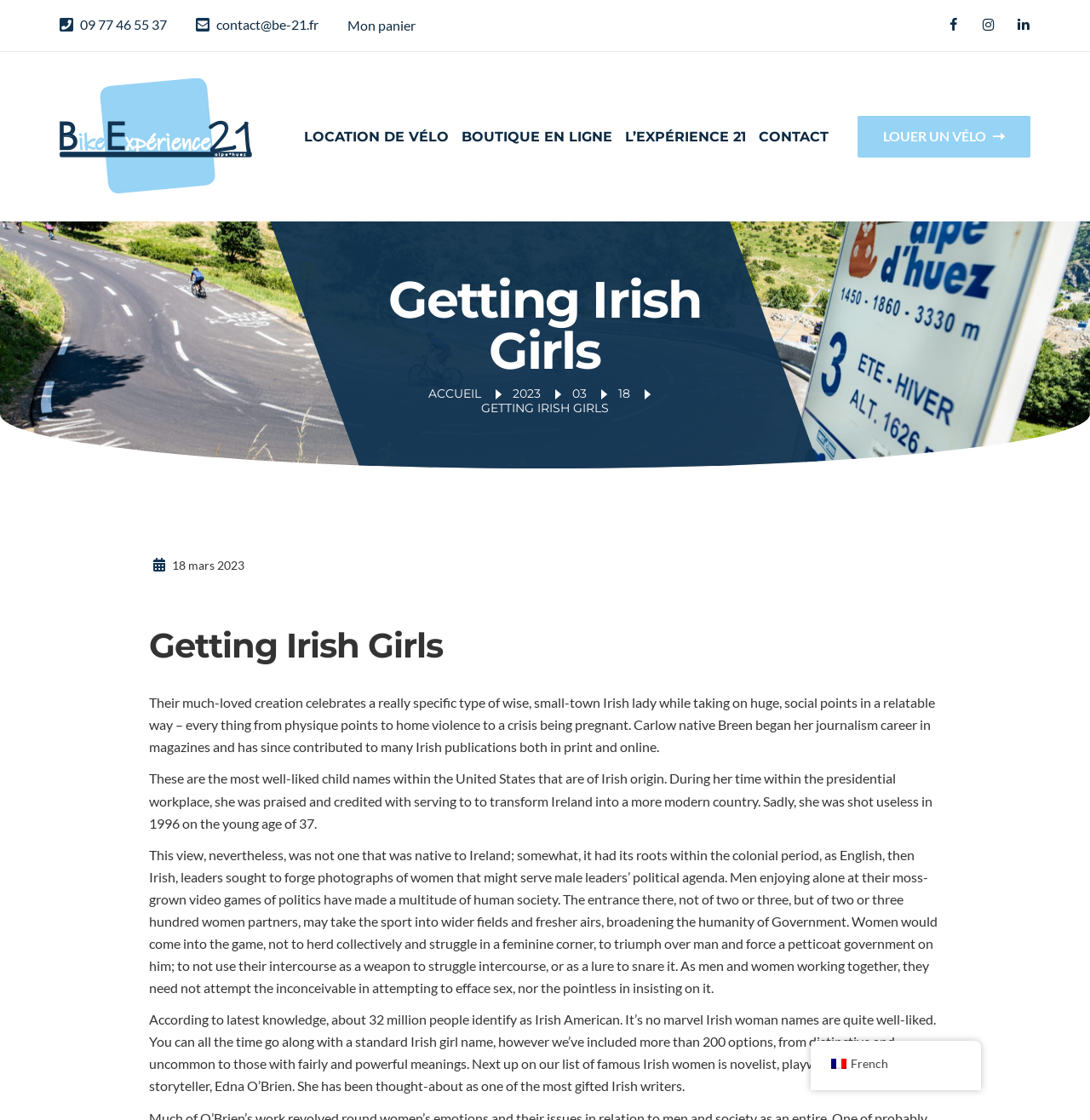Consider the image and give a detailed and elaborate answer to the question: 
How many paragraphs are there in the article?

I counted the number of paragraphs by looking at the static text elements which contain the article content, and I found four paragraphs of text.